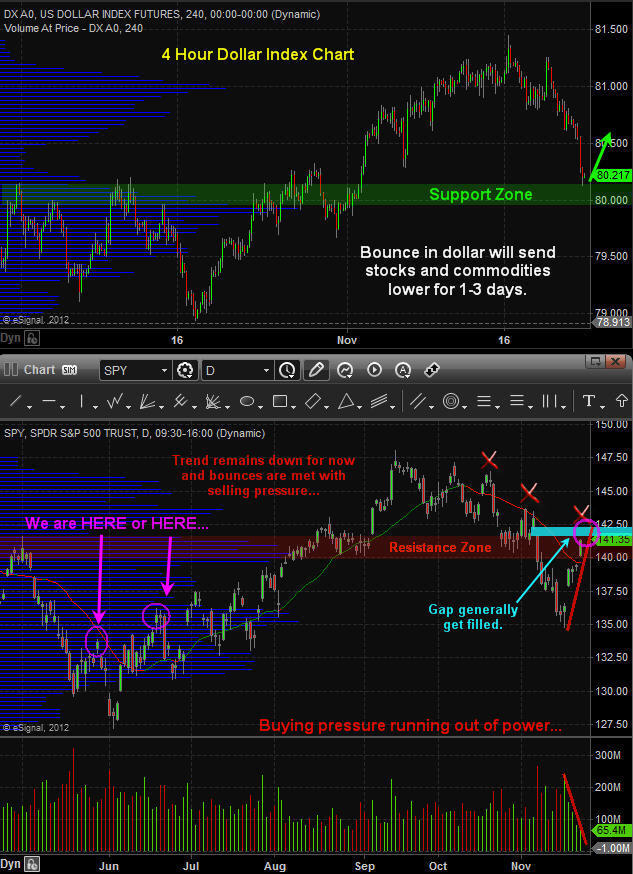Based on the visual content of the image, answer the question thoroughly: What is the current trend of the SPY chart?

The caption states that the trend remains downward, and the buying pressure appears to be waning, as indicated by the daily price movements of the SPY chart. This information is provided in the lower section of the image, which reflects the critical price levels and trends of the ETF.